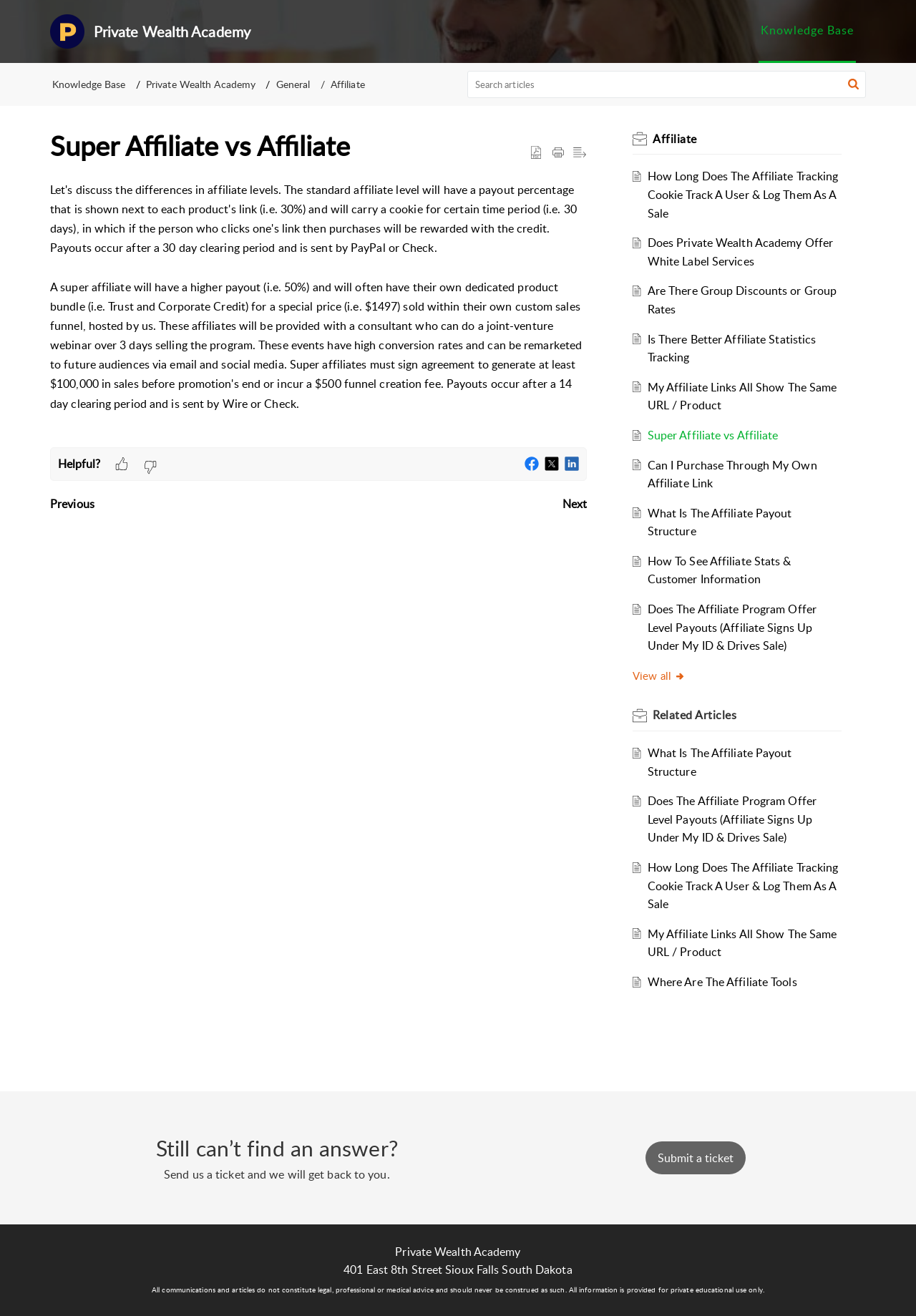How many related articles are listed? Refer to the image and provide a one-word or short phrase answer.

4